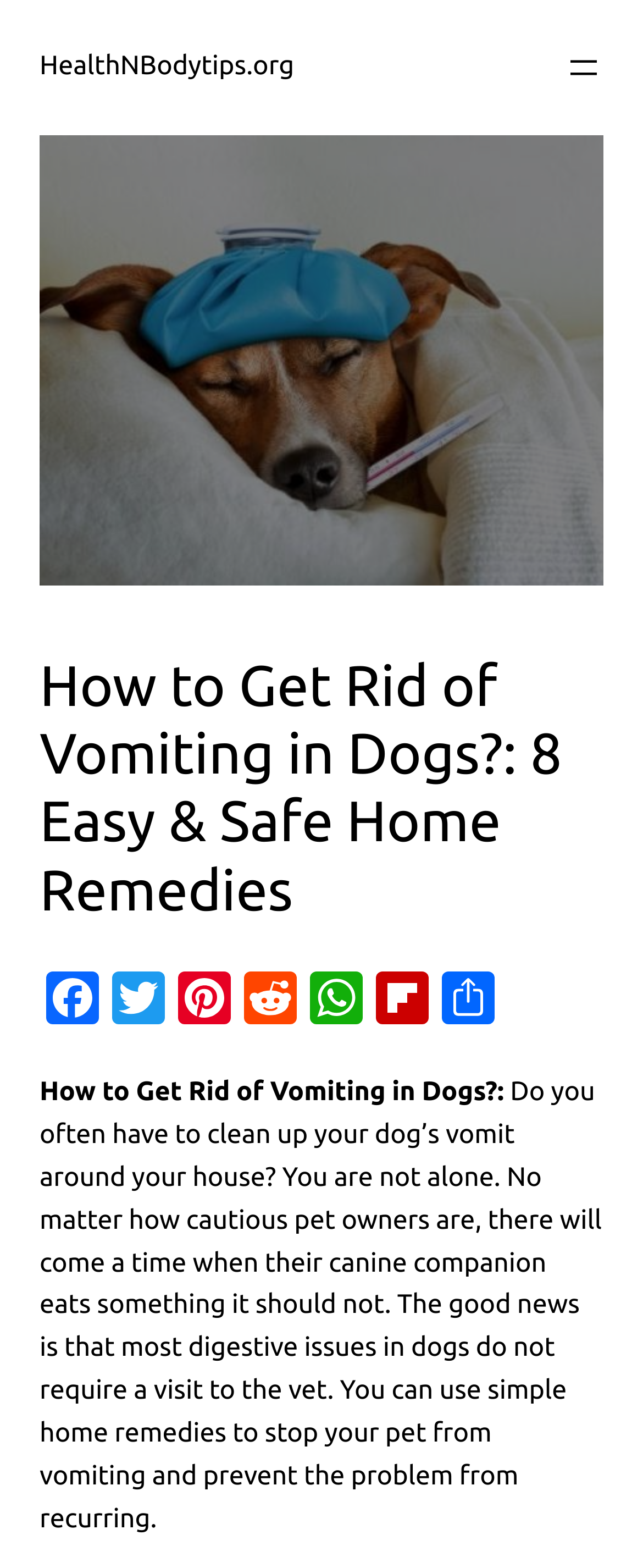Given the element description: "aria-label="Open menu"", predict the bounding box coordinates of this UI element. The coordinates must be four float numbers between 0 and 1, given as [left, top, right, bottom].

[0.877, 0.03, 0.938, 0.056]